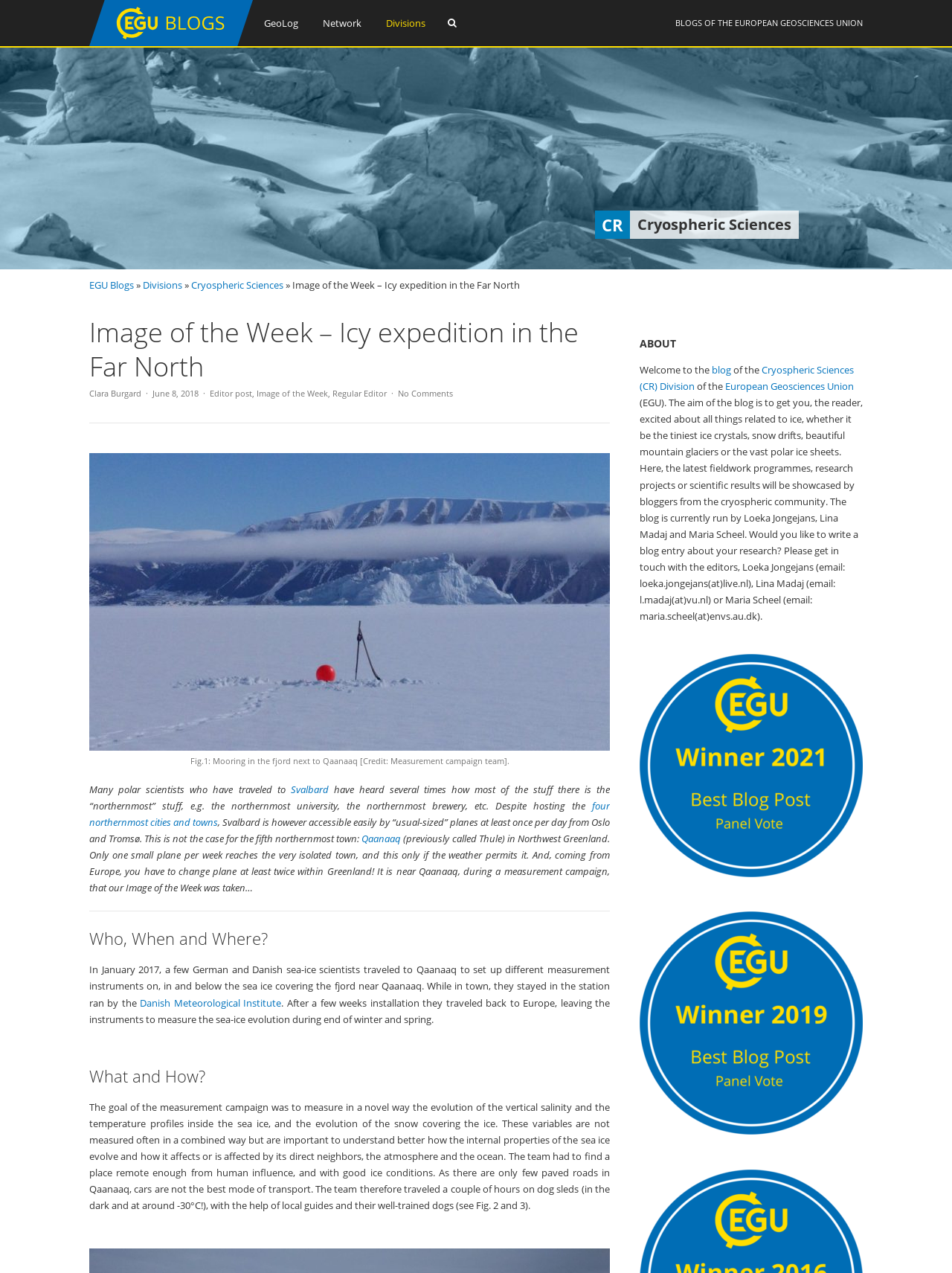Determine the bounding box coordinates of the clickable region to follow the instruction: "Explore the Cryospheric Sciences Division".

[0.672, 0.285, 0.897, 0.309]